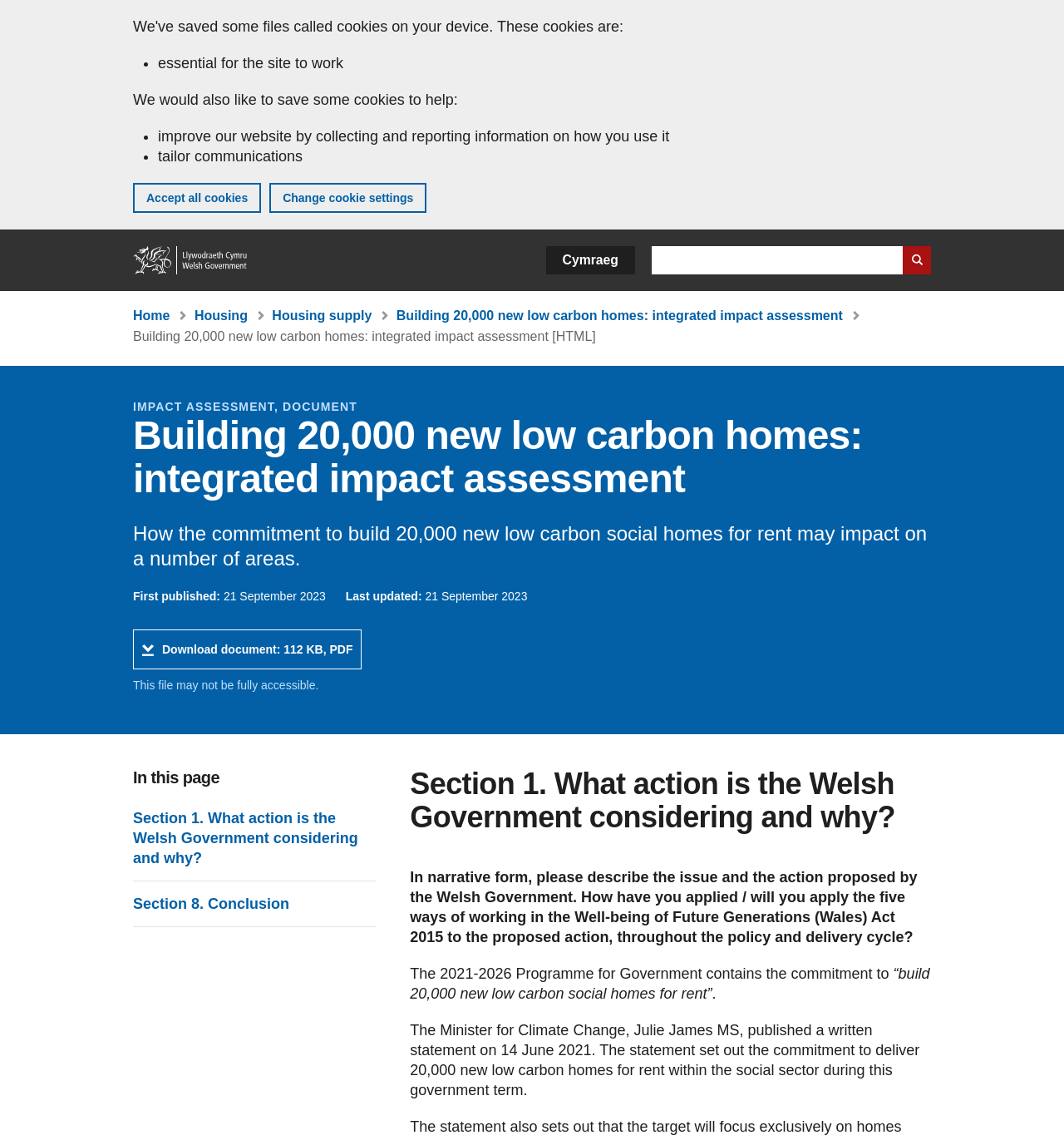Can you give a detailed response to the following question using the information from the image? What is the purpose of the search textbox?

The search textbox is located in the top navigation section, which suggests that it is a prominent feature for searching the website. The textbox is accompanied by a 'Search website' button, indicating that users can enter keywords or phrases to search for relevant content within the website.